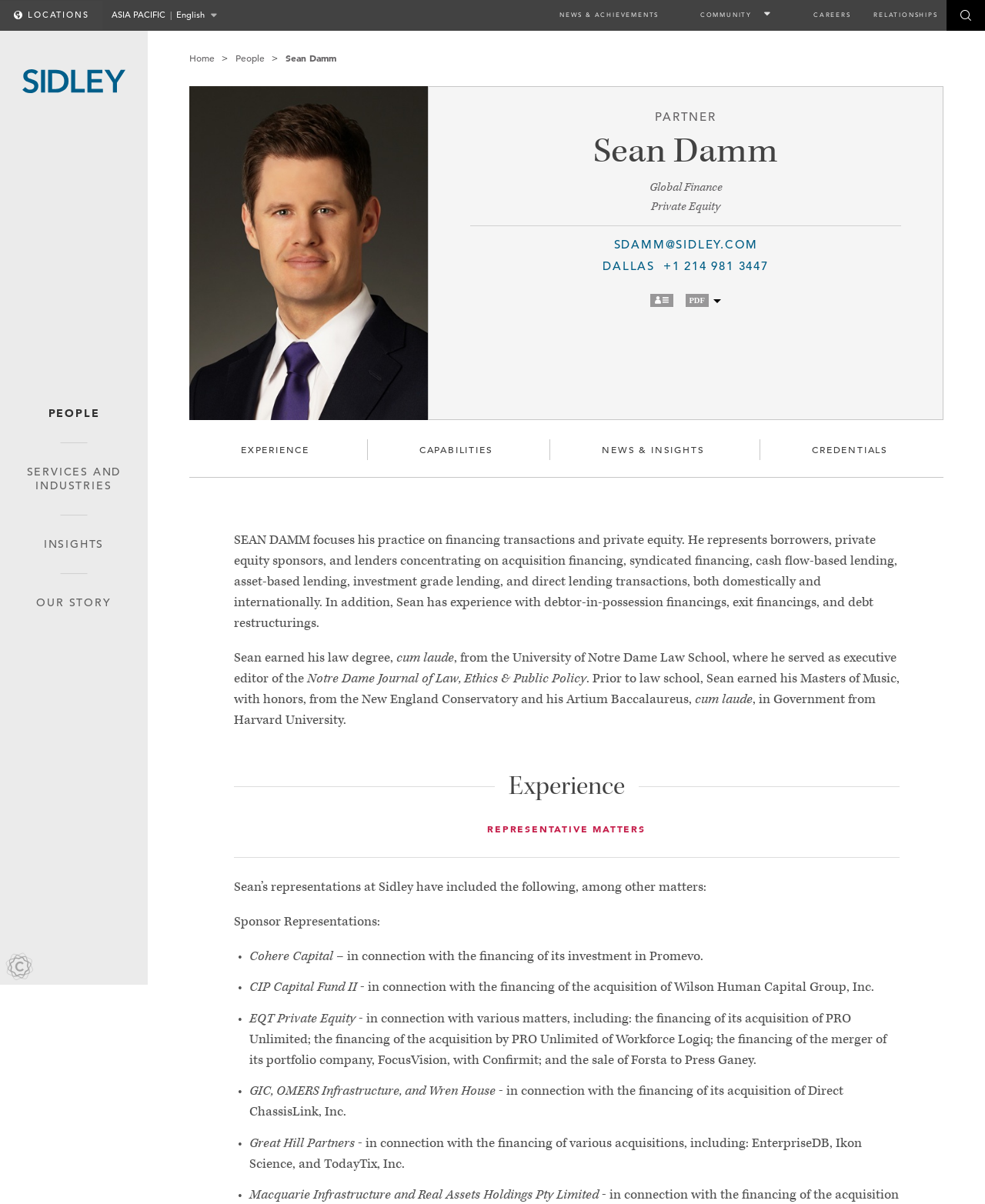From the webpage screenshot, predict the bounding box of the UI element that matches this description: "parent_node: LOCATIONS aria-label="Toggle Global Search"".

[0.961, 0.0, 1.0, 0.026]